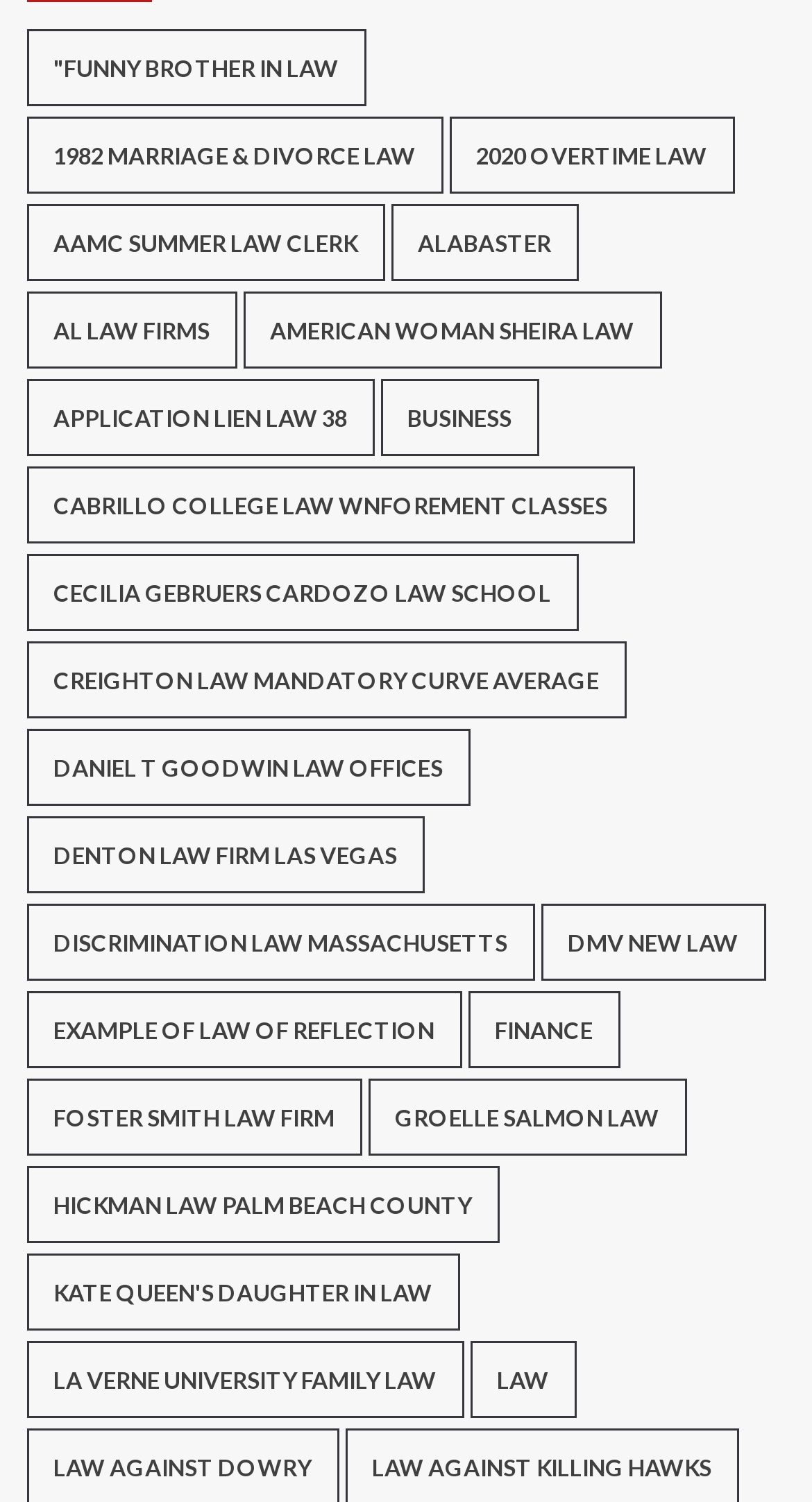Determine the bounding box coordinates for the area you should click to complete the following instruction: "Explore 'Law' category".

[0.578, 0.893, 0.709, 0.944]